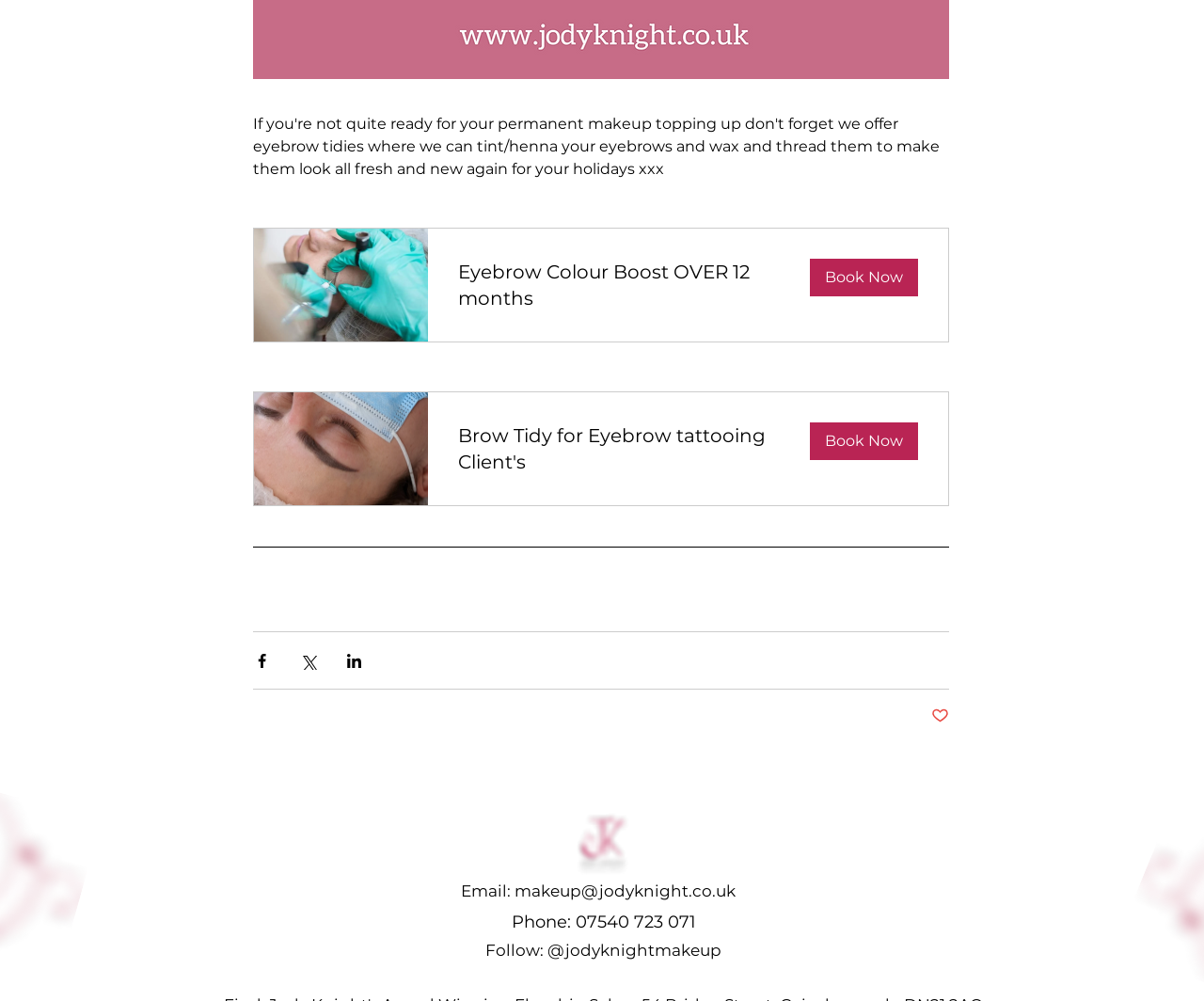Locate the bounding box coordinates of the element's region that should be clicked to carry out the following instruction: "Call 07540 723 071". The coordinates need to be four float numbers between 0 and 1, i.e., [left, top, right, bottom].

[0.478, 0.911, 0.578, 0.931]